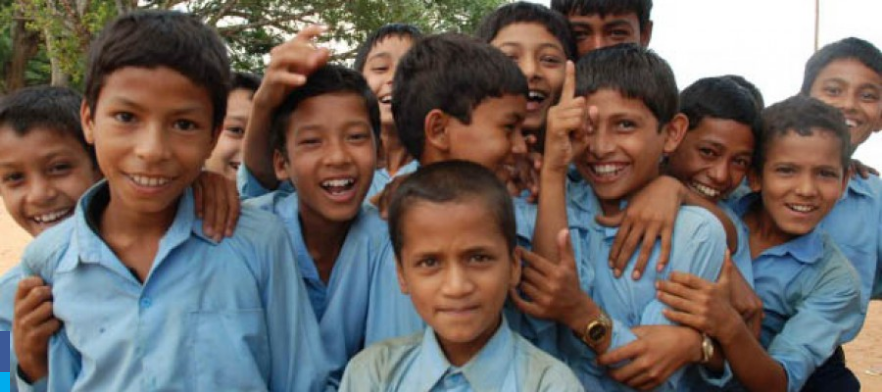Based on the visual content of the image, answer the question thoroughly: What is the name of the school mentioned in the caption?

The caption highlights the importance of education and community, emphasizing the role of the Shree Prabhat Secondary School in nurturing not just academic growth but also lifelong friendships.